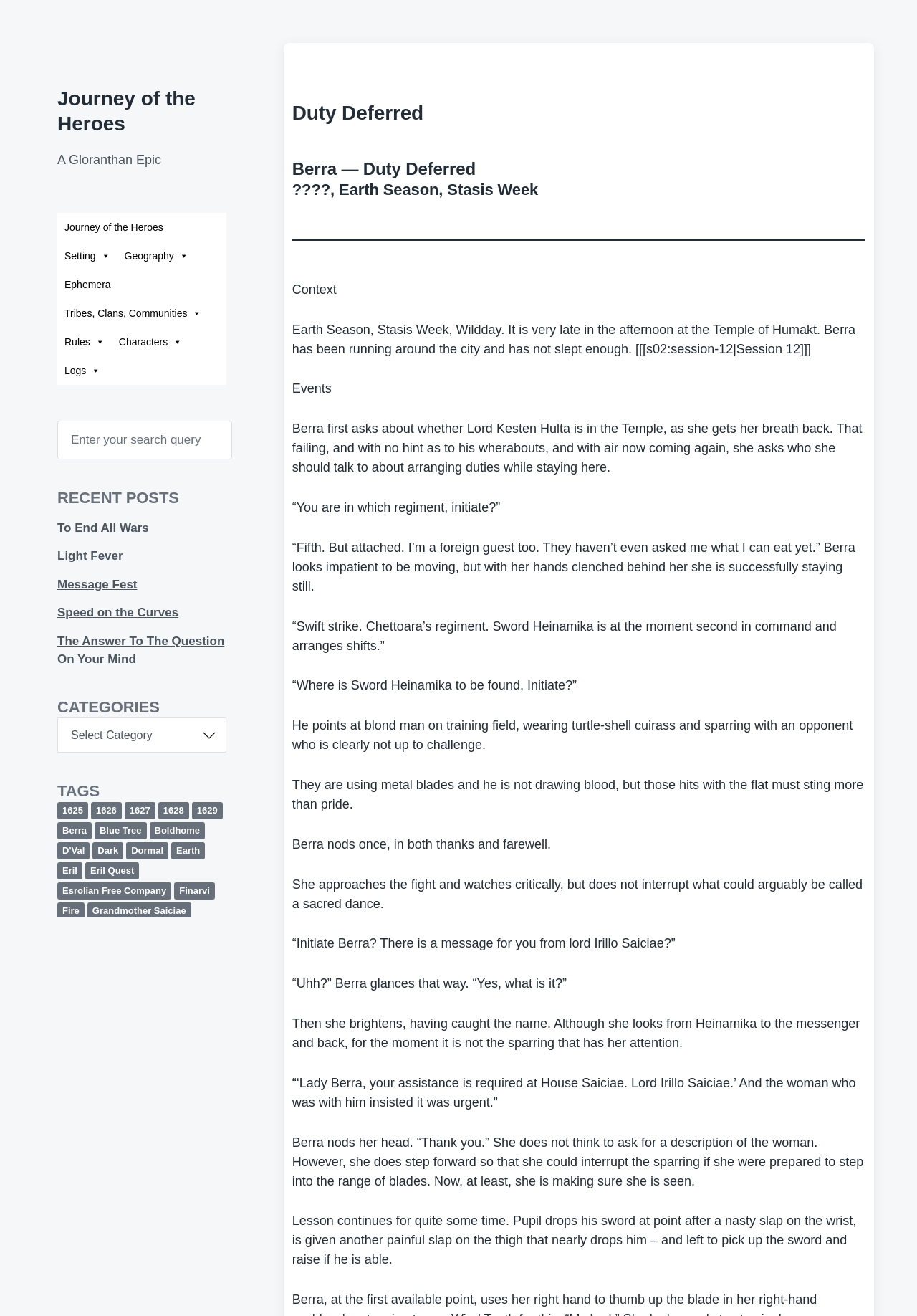Specify the bounding box coordinates of the element's region that should be clicked to achieve the following instruction: "Explore the 'Setting' menu". The bounding box coordinates consist of four float numbers between 0 and 1, in the format [left, top, right, bottom].

[0.062, 0.184, 0.128, 0.205]